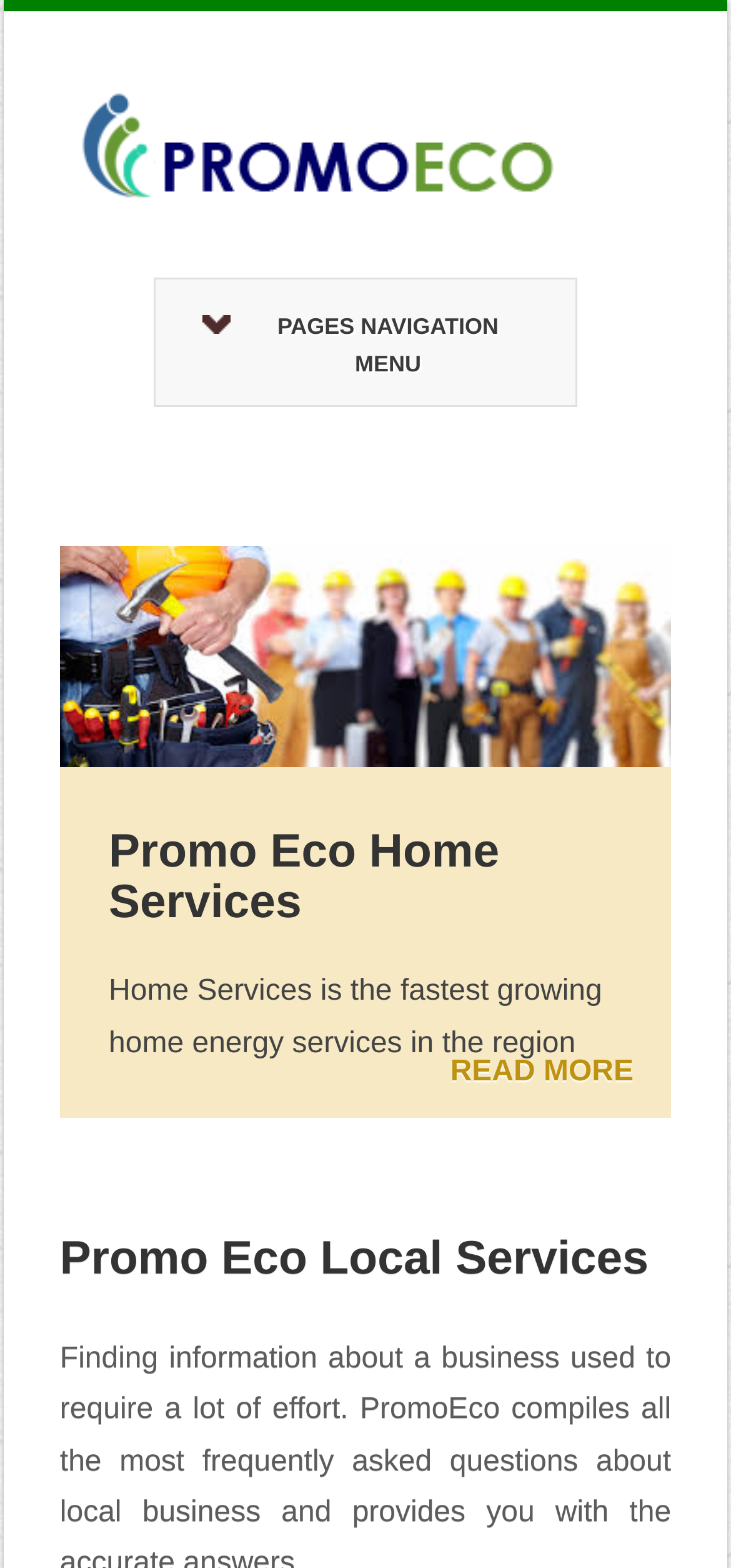What is the main service provided by Promo Eco?
Look at the image and provide a detailed response to the question.

The heading 'Promo Eco Home Services' and the static text 'Home Services is the fastest growing home energy services in the region' suggest that Promo Eco provides home energy services.